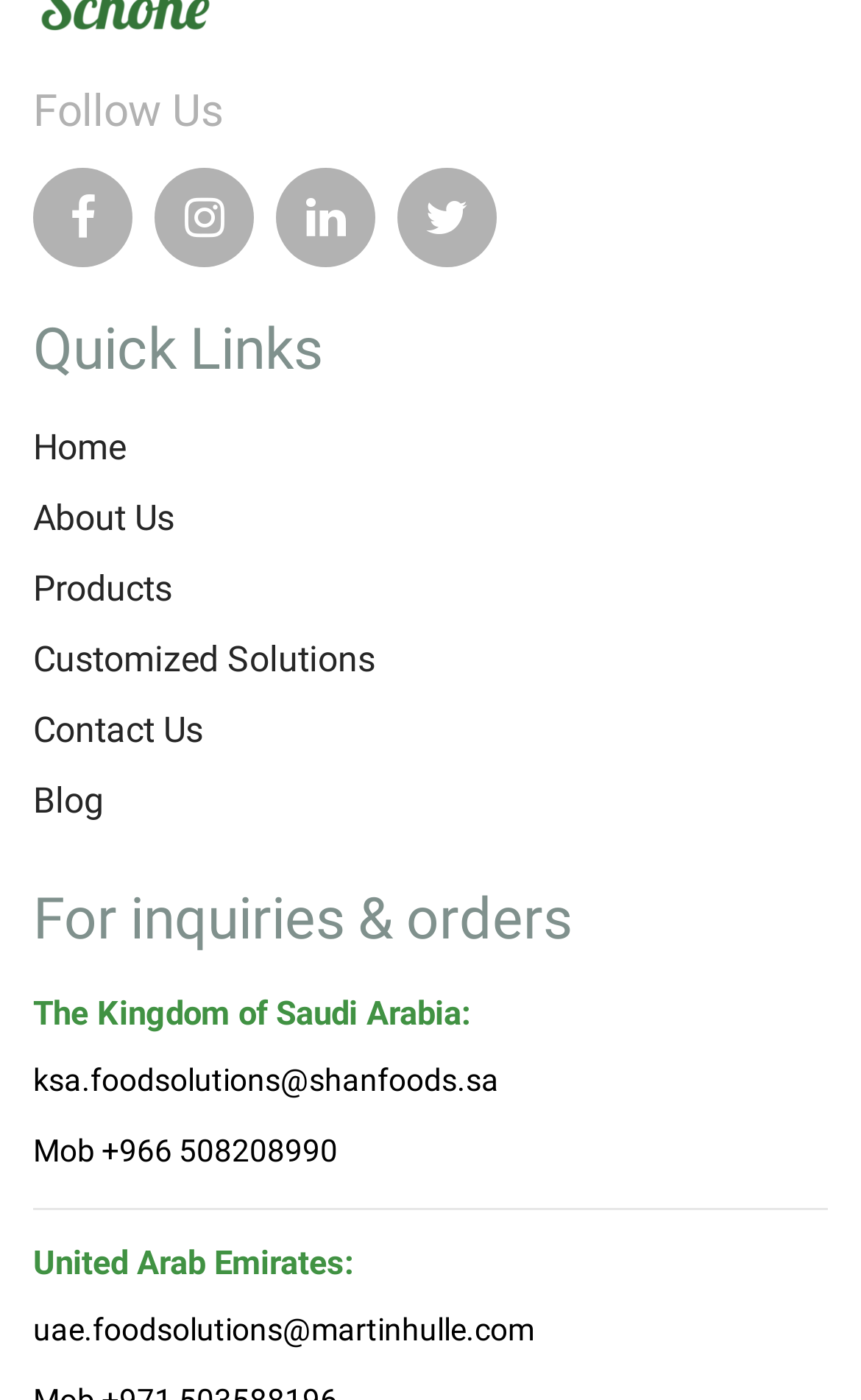Please identify the coordinates of the bounding box for the clickable region that will accomplish this instruction: "Read about Ananya Pandey's education and biography".

None